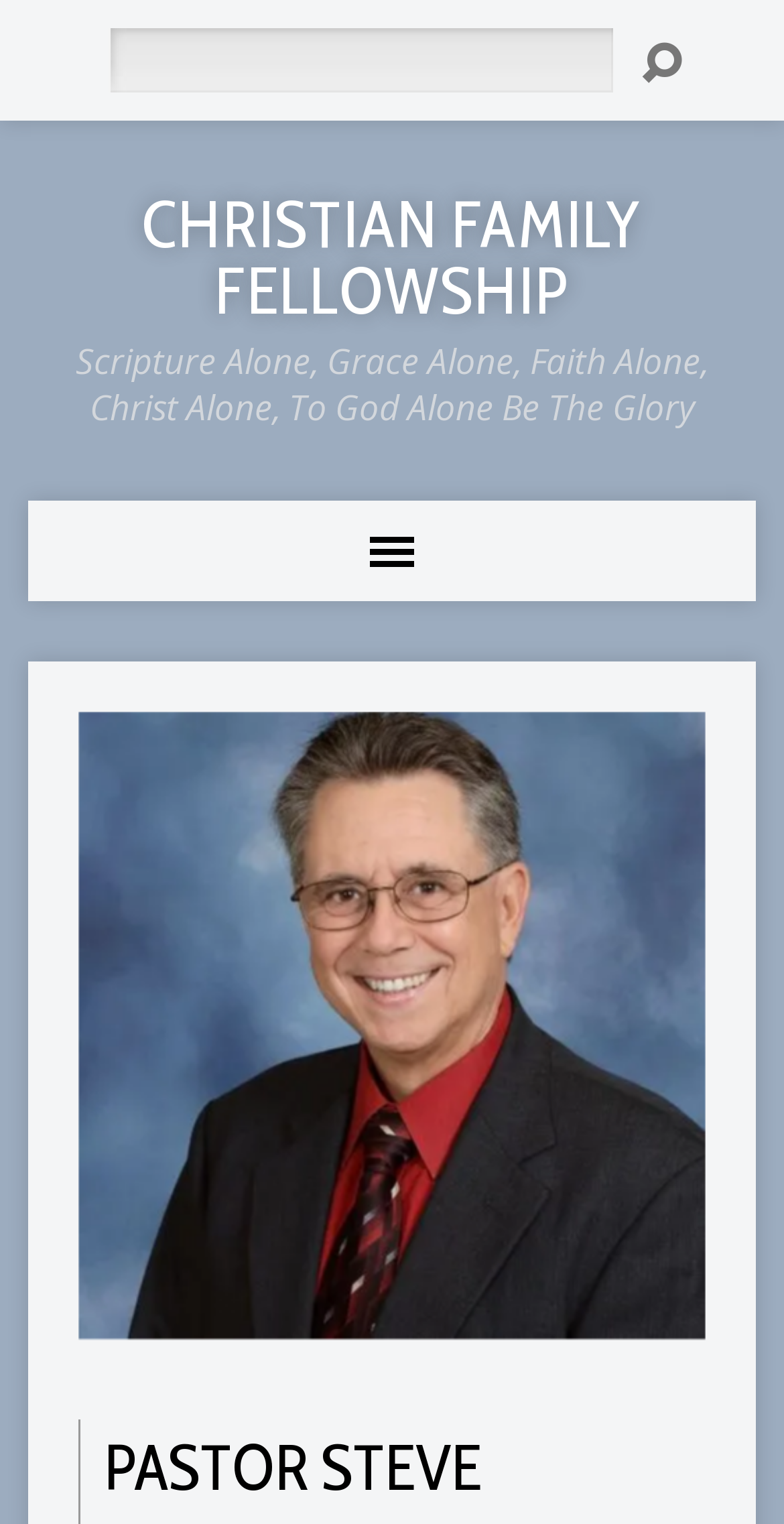What is the motto of Christian Family Fellowship?
Your answer should be a single word or phrase derived from the screenshot.

Scripture Alone, Grace Alone, Faith Alone, Christ Alone, To God Alone Be The Glory